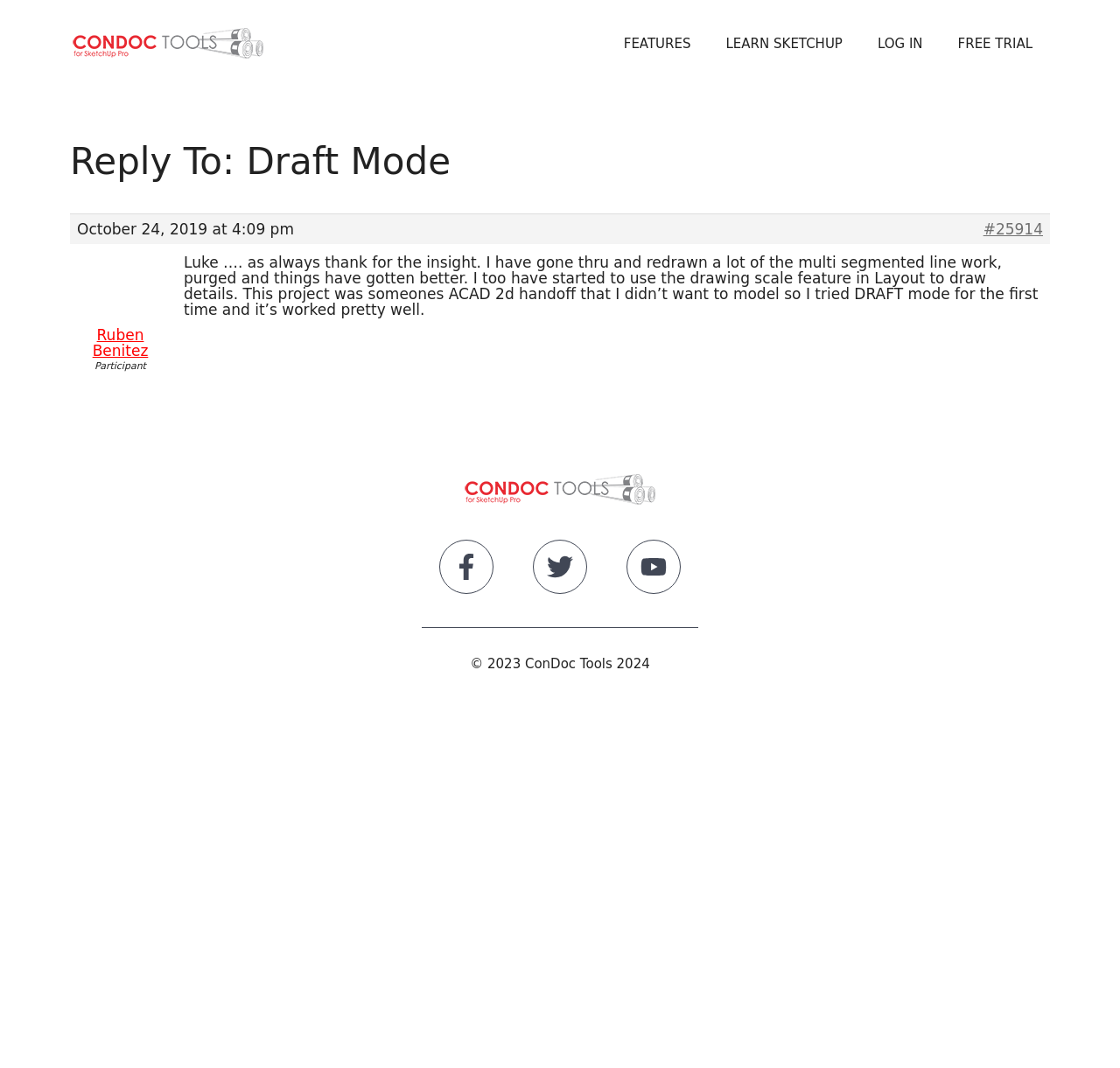Please give the bounding box coordinates of the area that should be clicked to fulfill the following instruction: "Click on the ConDoc Tools logo". The coordinates should be in the format of four float numbers from 0 to 1, i.e., [left, top, right, bottom].

[0.062, 0.025, 0.238, 0.057]